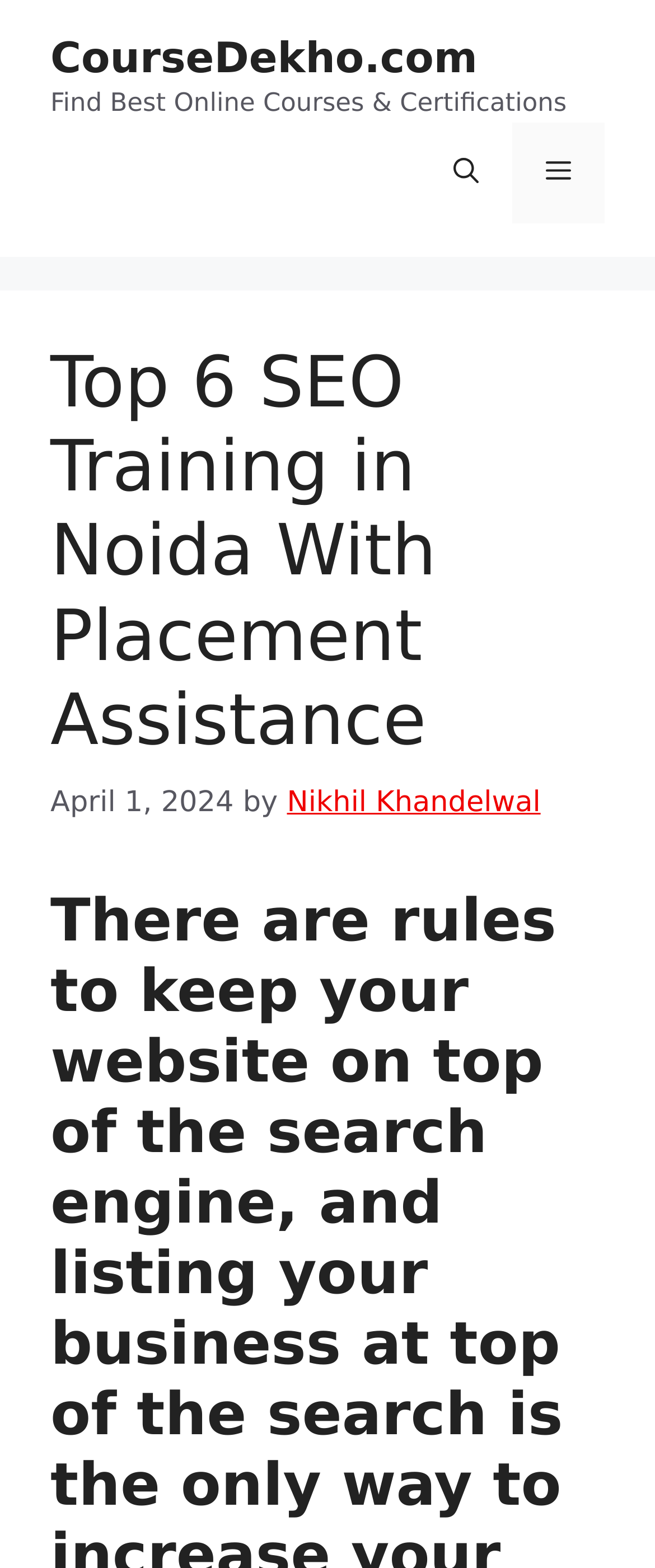Please analyze the image and give a detailed answer to the question:
How many navigation items are there?

I examined the navigation section and found two items: 'Open Search Bar' and 'Menu', which are both navigation items.